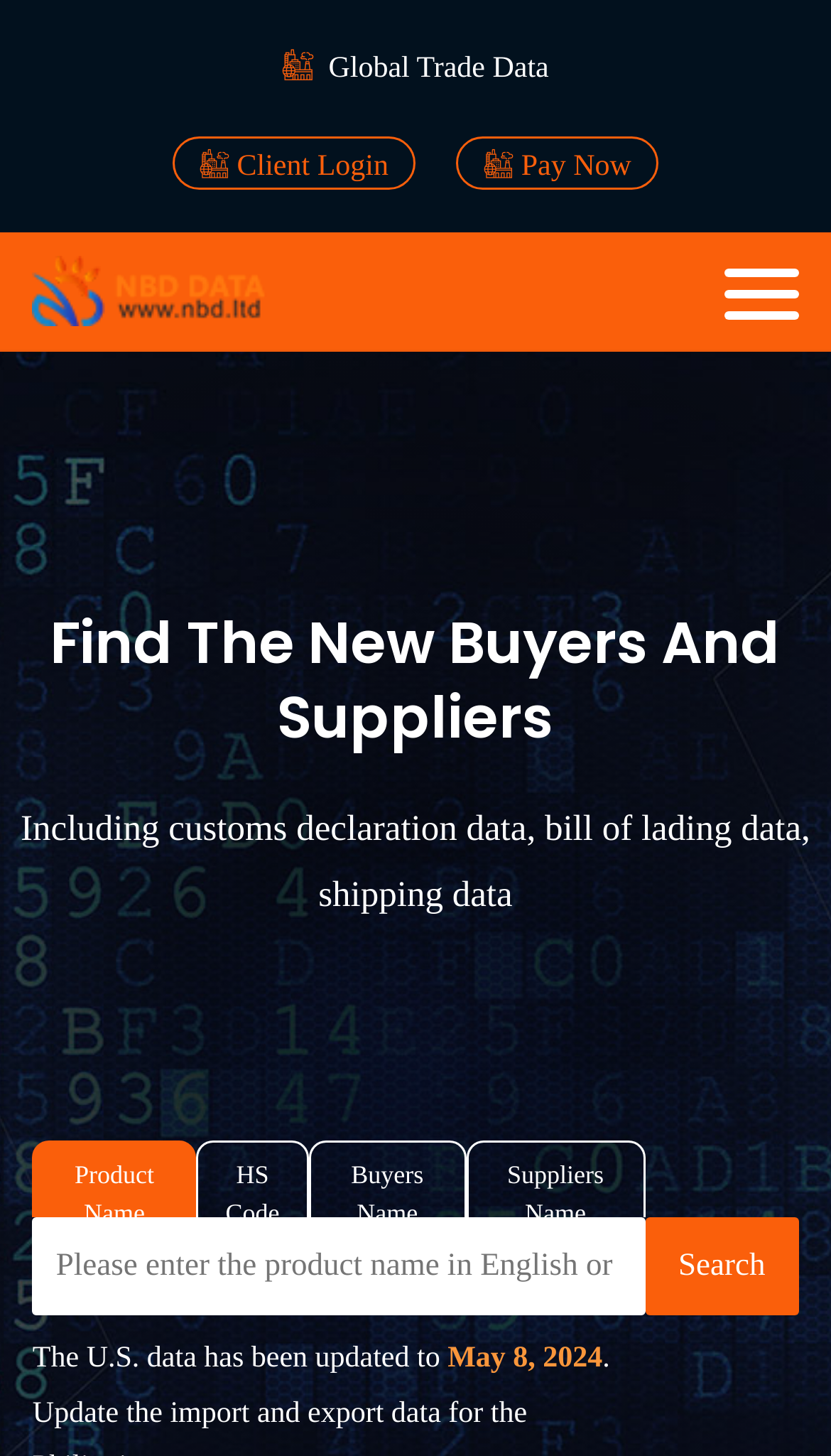What is the latest update on U.S. data?
Based on the image, answer the question with as much detail as possible.

The webpage displays a message 'The U.S. data has been updated to May 8, 2024' which indicates that the latest update on U.S. data was on May 8, 2024.